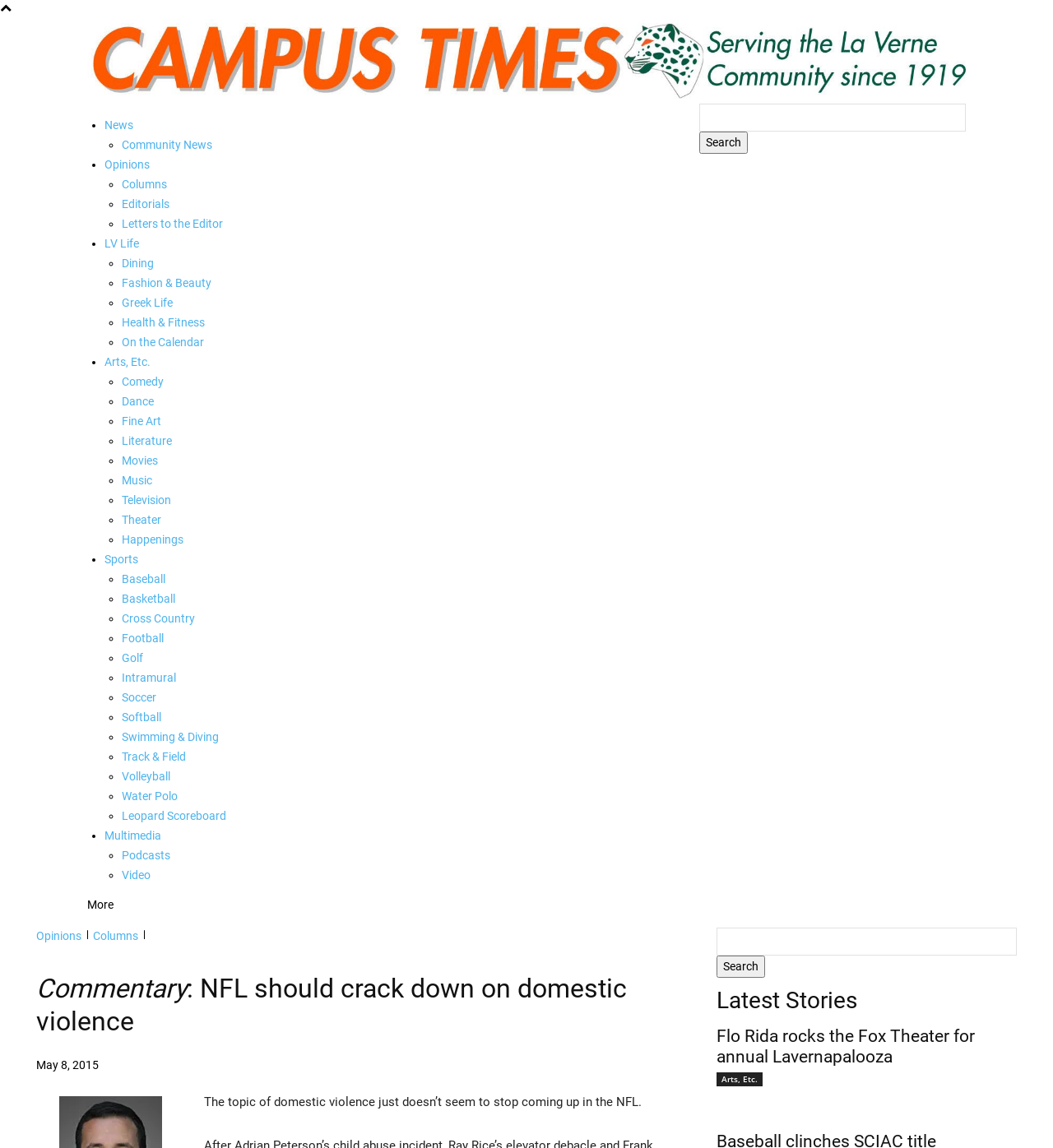Determine the main headline of the webpage and provide its text.

Commentary: NFL should crack down on domestic violence